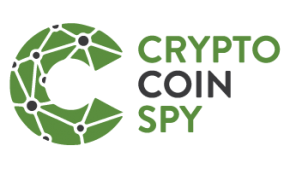Give a short answer to this question using one word or a phrase:
What does the logo of 'Crypto Coin Spy' symbolize?

Connectivity and technology